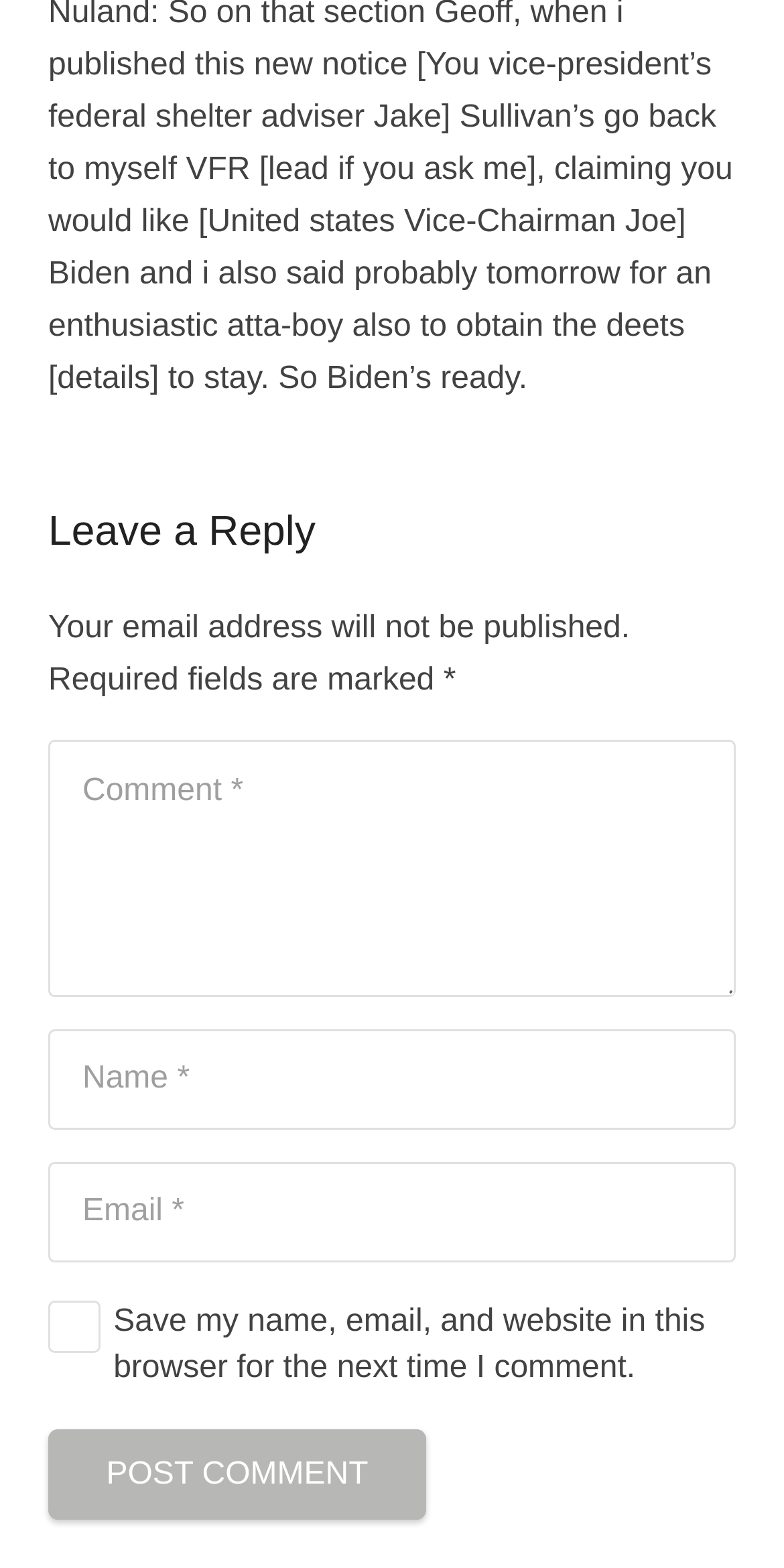What is the purpose of the 'Leave a Reply' heading?
Look at the image and answer the question with a single word or phrase.

Comment section